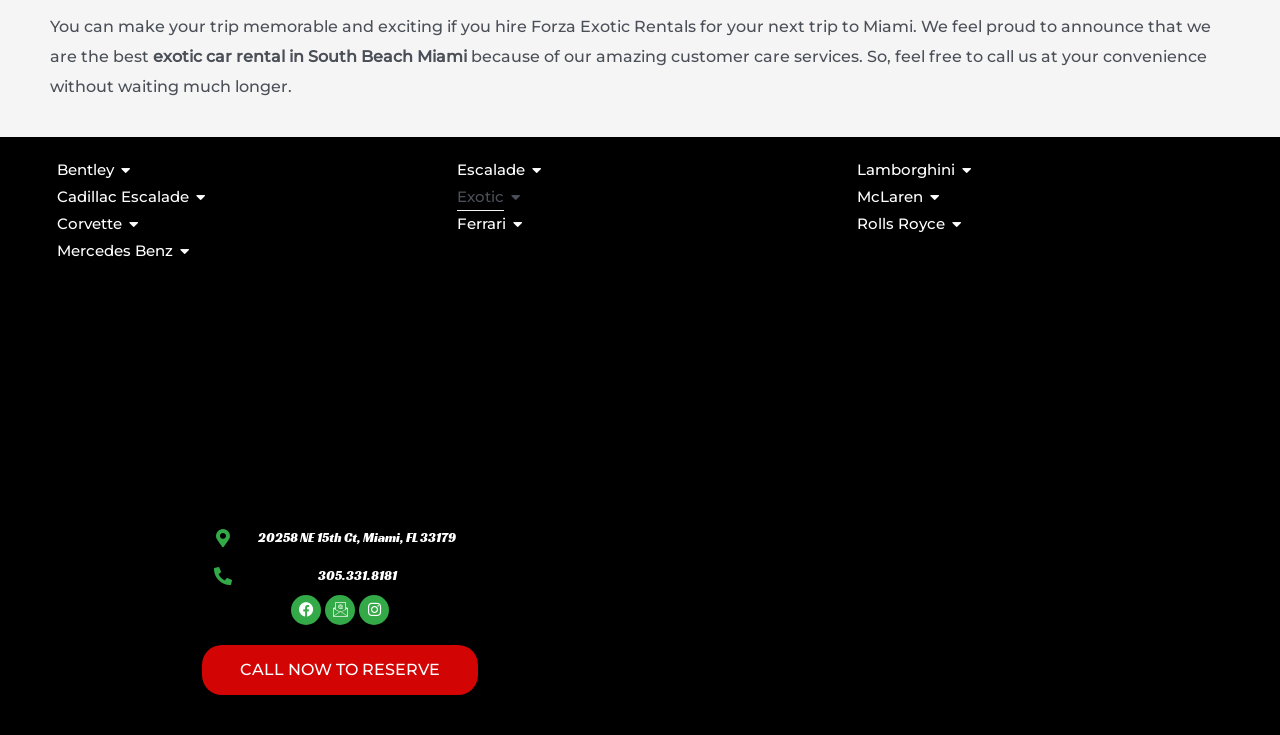Please answer the following question as detailed as possible based on the image: 
What is the phone number of Forza Exotic Rentals?

I found the phone number by looking at the heading element that contains the phone number information, which is '305.331.8181'. This element is located at the bottom of the page, and its bounding box coordinates are [0.185, 0.771, 0.373, 0.796].